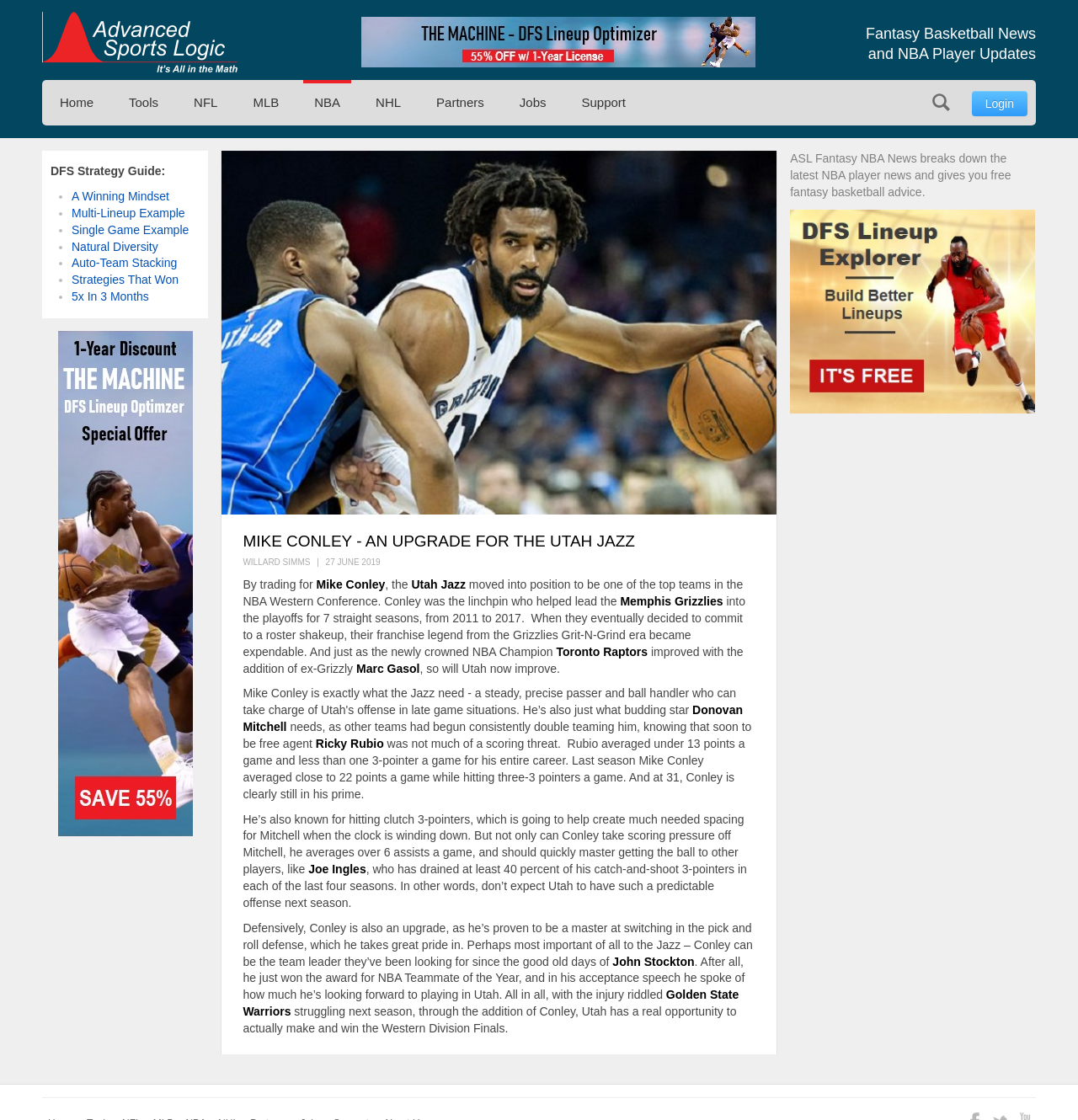Please answer the following query using a single word or phrase: 
What is the name of the player who has drained at least 40 percent of his catch-and-shoot 3-pointers in each of the last four seasons?

Joe Ingles